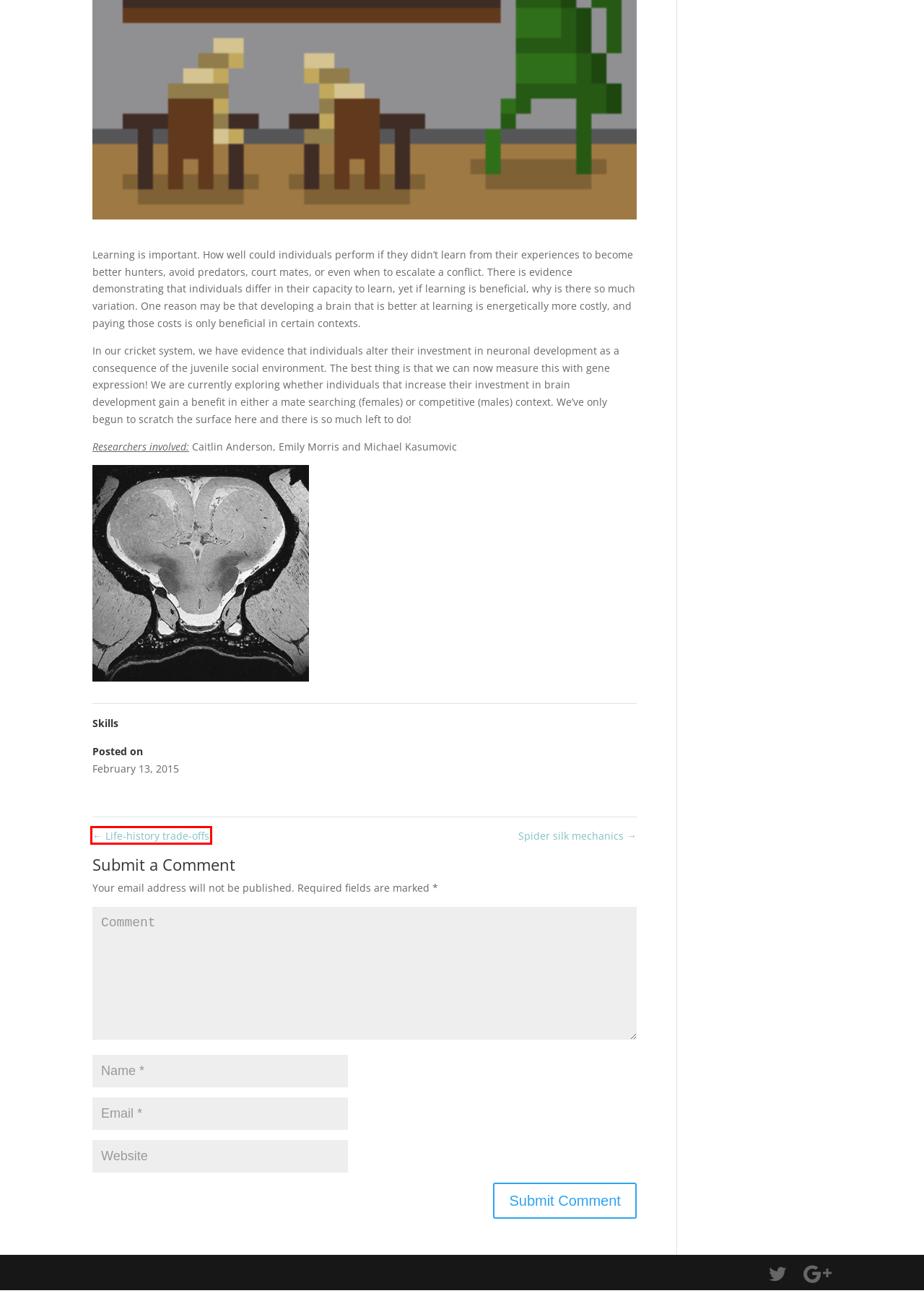You are provided with a screenshot of a webpage where a red rectangle bounding box surrounds an element. Choose the description that best matches the new webpage after clicking the element in the red bounding box. Here are the choices:
A. Research | The Sex Lab
B. Spider silk mechanics | The Sex Lab
C. Michael Kasumovic |
D. Life-history trade-offs | The Sex Lab
E. Comics | The Sex Lab
F. Current Projects | The Sex Lab
G. People | The Sex Lab
H. The Sex Lab | Free Science for a Better Future

D